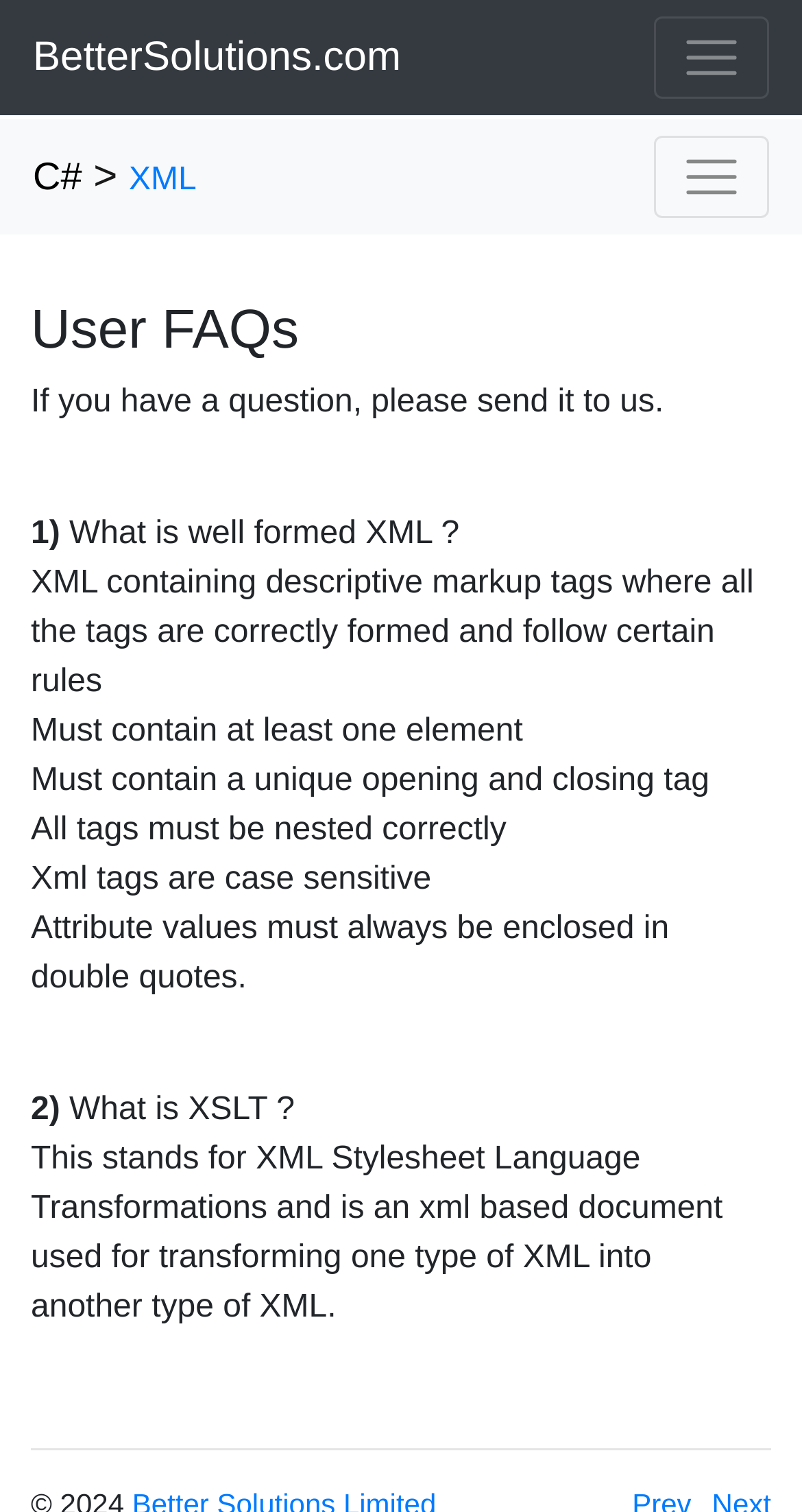How many FAQs are listed on this webpage?
Using the image, give a concise answer in the form of a single word or short phrase.

2